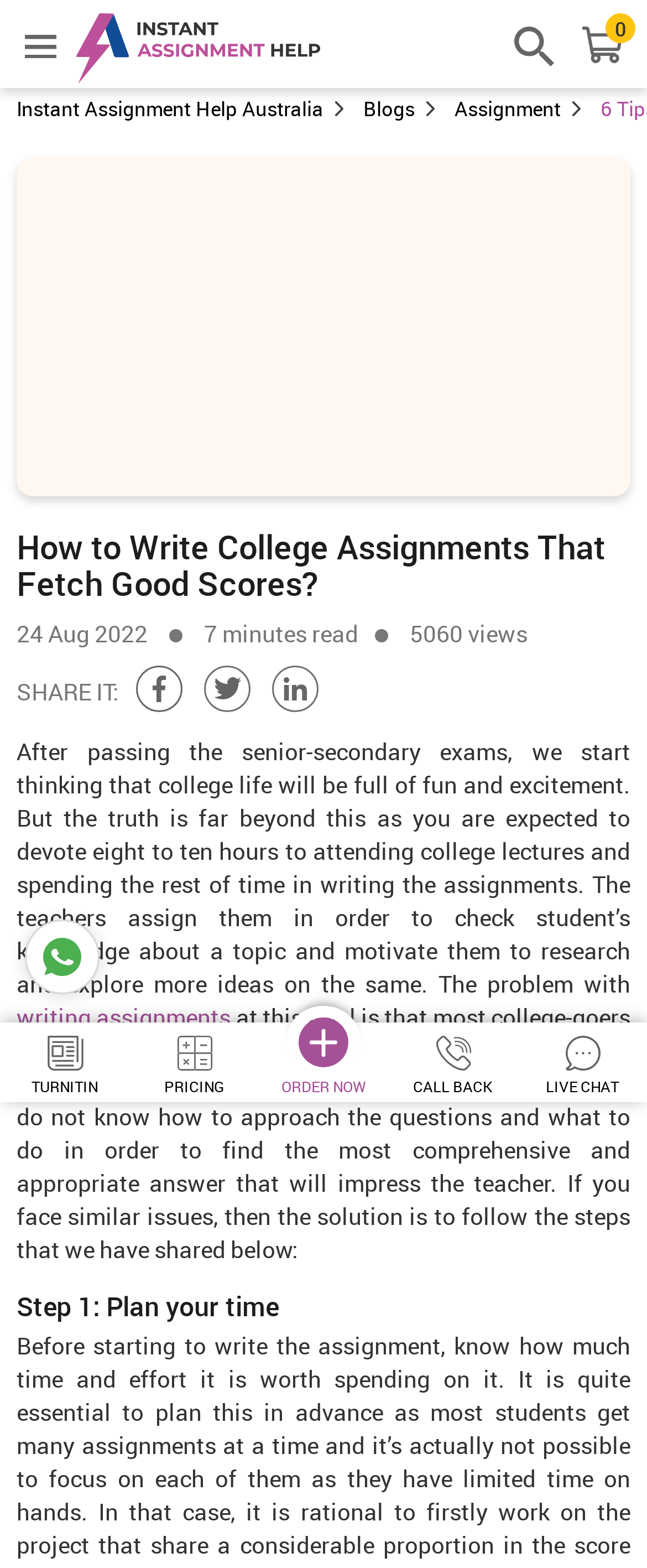What is the author's purpose in sharing the tips?
Please use the image to provide a one-word or short phrase answer.

To help students